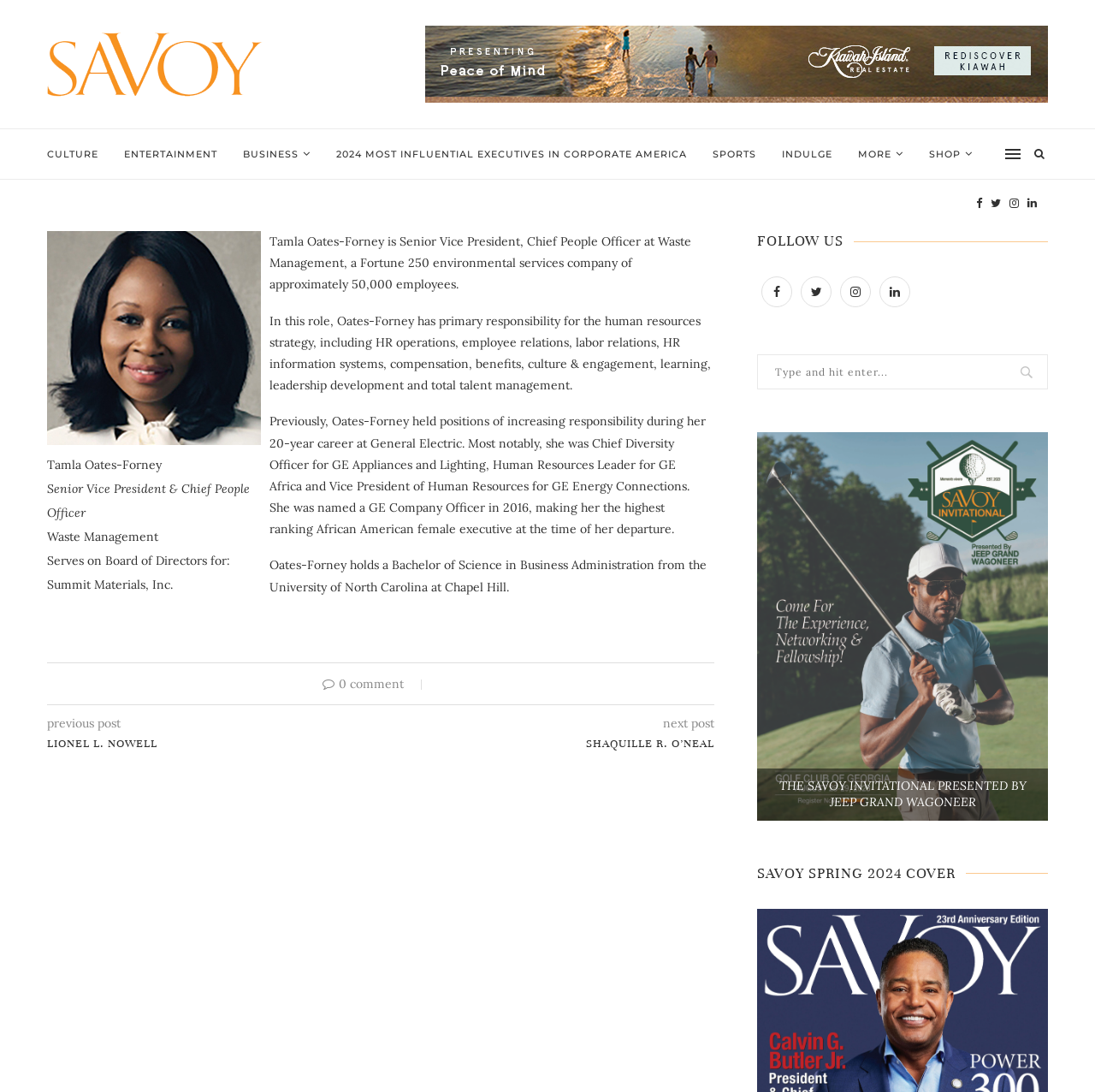Find the bounding box coordinates of the clickable area that will achieve the following instruction: "View Tamla Oates-Forney's profile".

[0.043, 0.418, 0.148, 0.433]